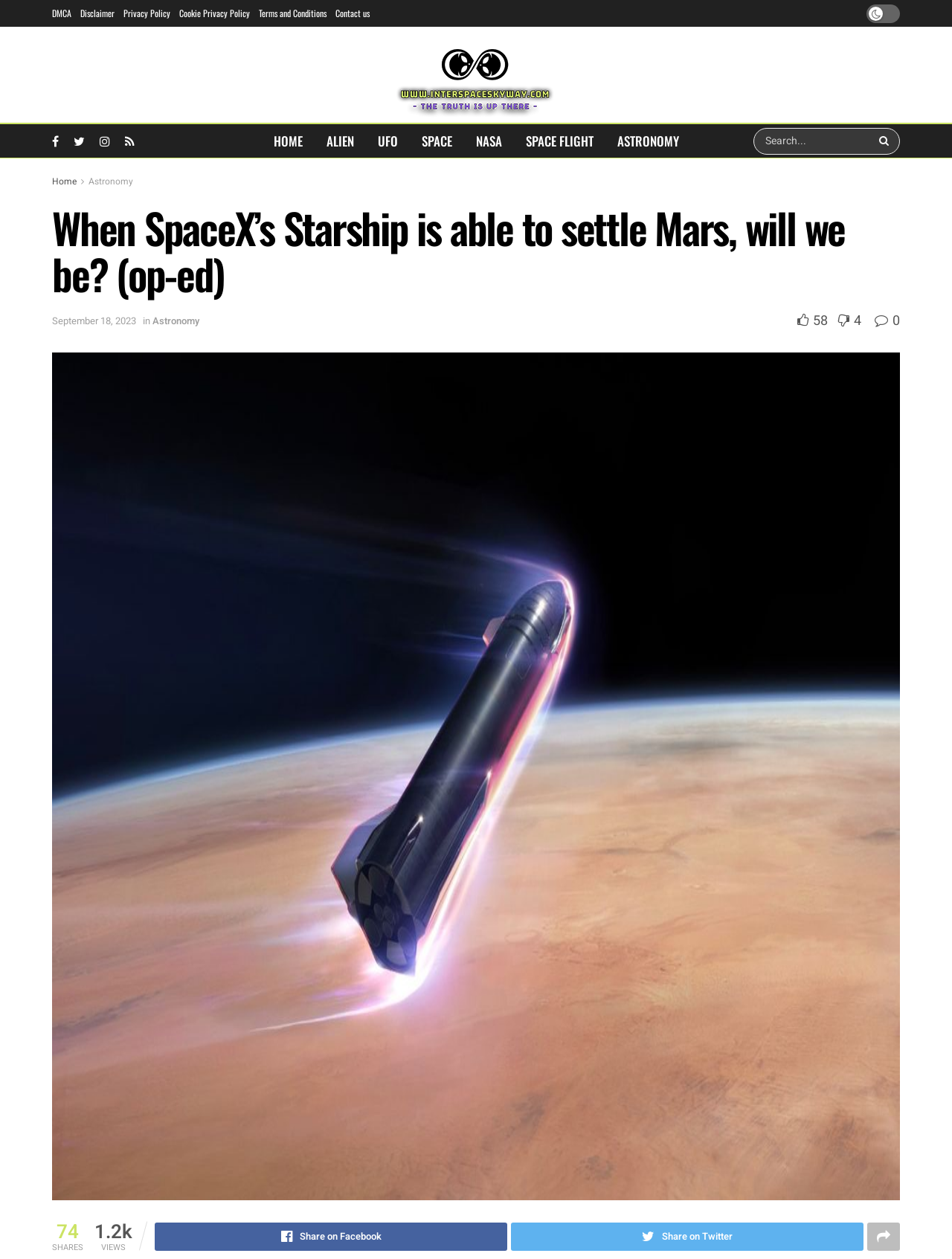For the given element description September 18, 2023, determine the bounding box coordinates of the UI element. The coordinates should follow the format (top-left x, top-left y, bottom-right x, bottom-right y) and be within the range of 0 to 1.

[0.055, 0.25, 0.143, 0.261]